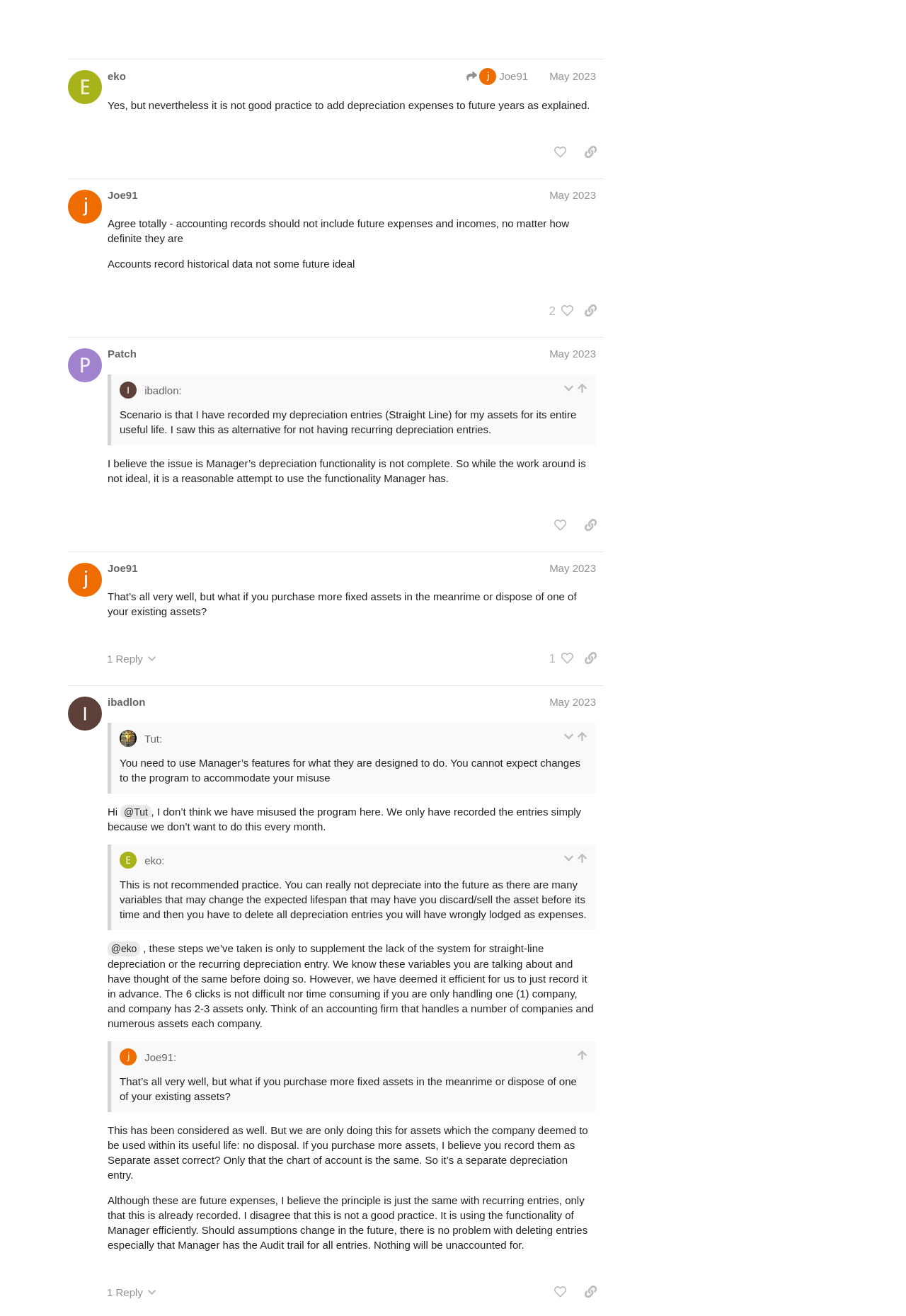What is the name of the forum?
Using the information presented in the image, please offer a detailed response to the question.

The name of the forum can be found in the header section of the webpage, where it is written as 'Manager Forum'.